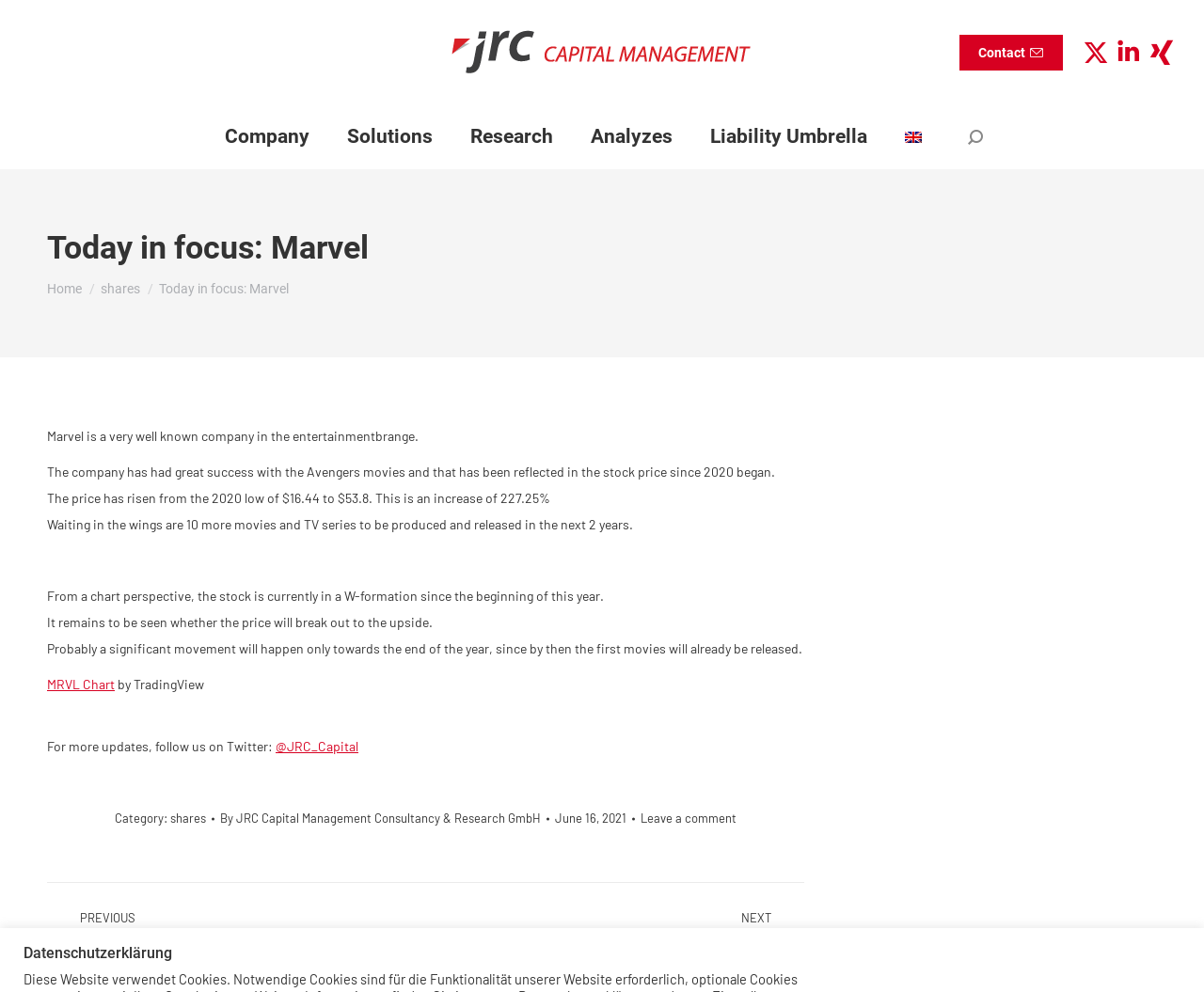Extract the bounding box coordinates of the UI element described by: "Liability Umbrella". The coordinates should include four float numbers ranging from 0 to 1, e.g., [left, top, right, bottom].

[0.587, 0.122, 0.723, 0.154]